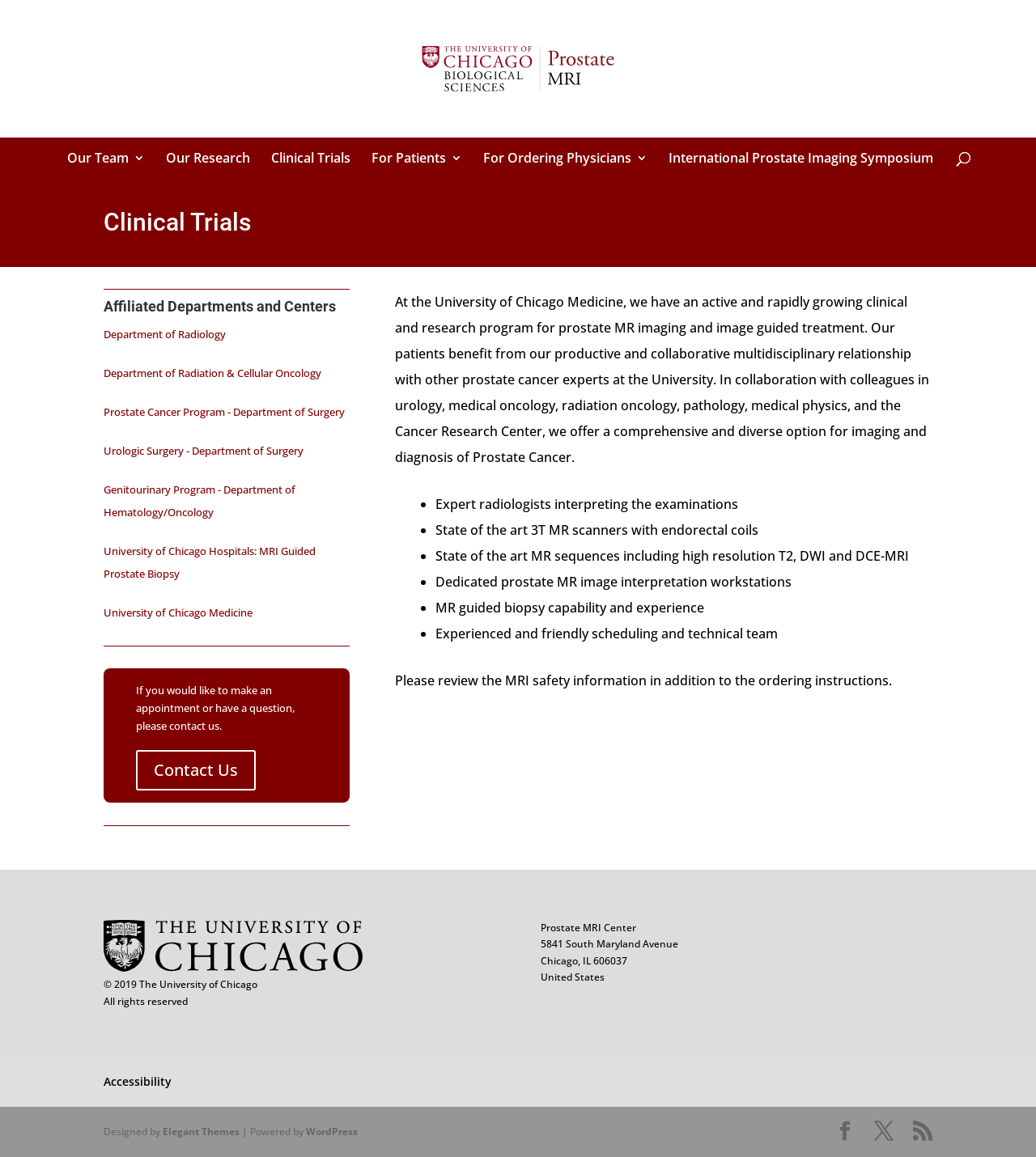Locate the bounding box coordinates of the area you need to click to fulfill this instruction: 'Learn more about 'Clinical Trials''. The coordinates must be in the form of four float numbers ranging from 0 to 1: [left, top, right, bottom].

[0.262, 0.119, 0.338, 0.154]